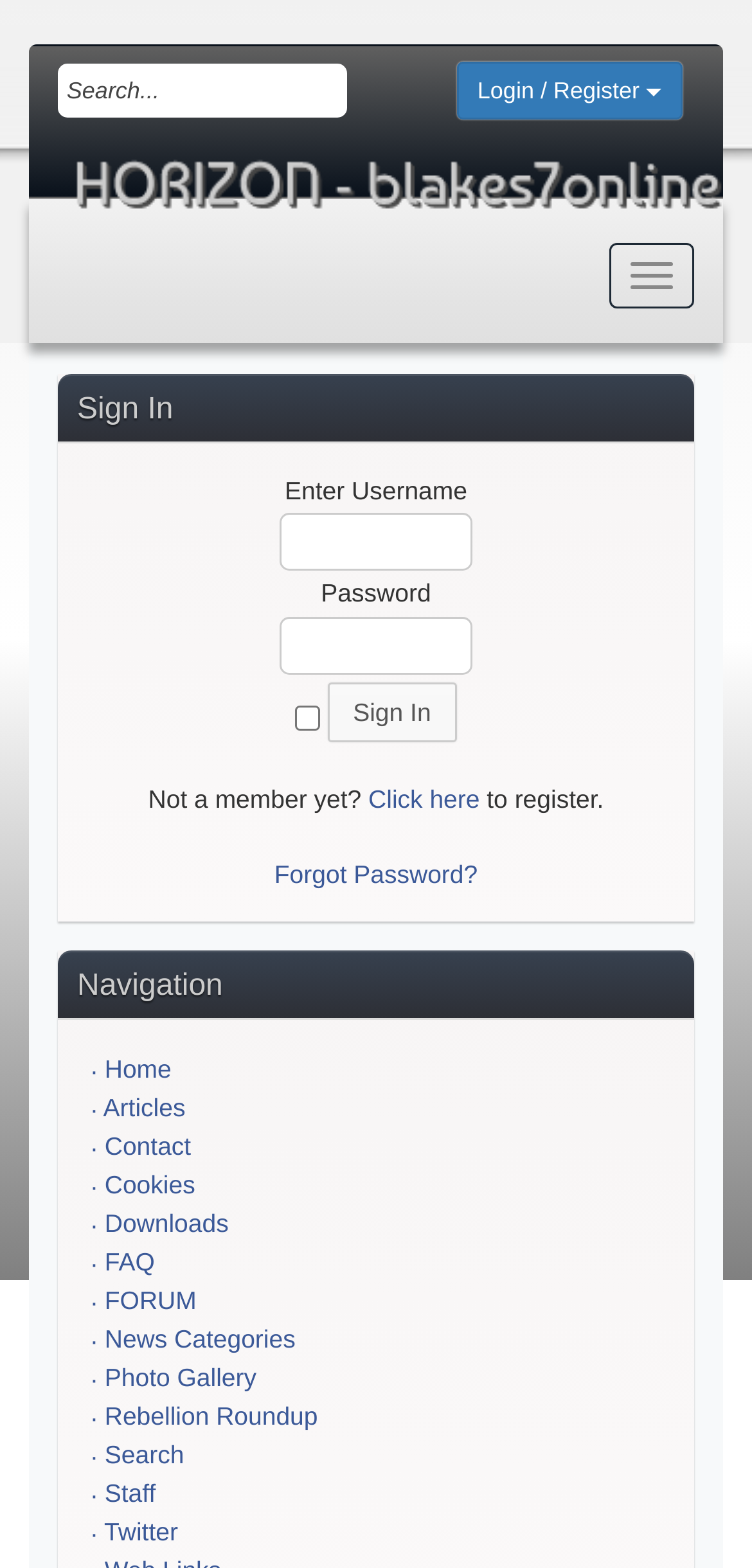Please identify the bounding box coordinates of the clickable element to fulfill the following instruction: "Go to the home page". The coordinates should be four float numbers between 0 and 1, i.e., [left, top, right, bottom].

[0.115, 0.669, 0.885, 0.693]